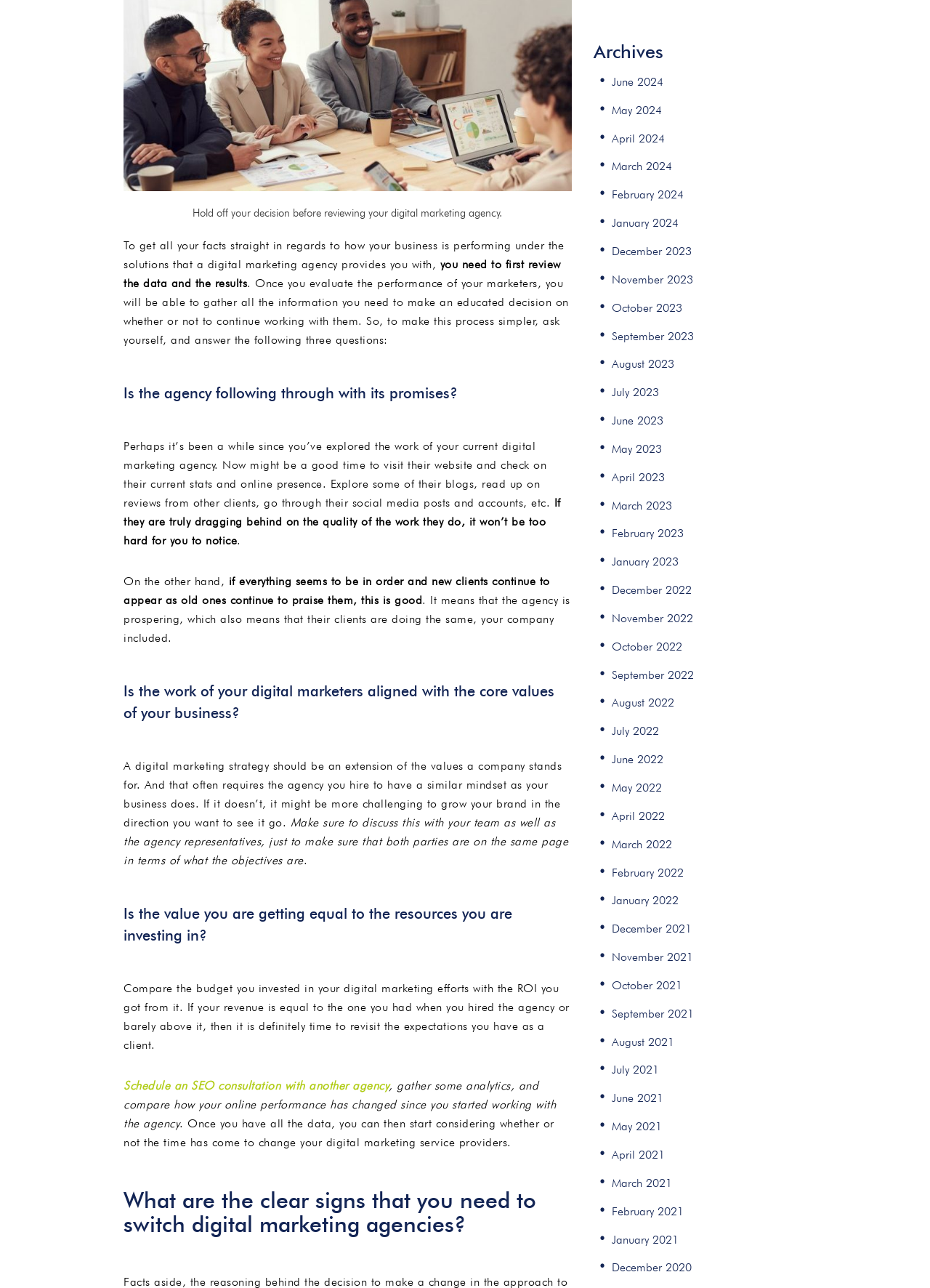With reference to the image, please provide a detailed answer to the following question: What is the importance of aligning the work of digital marketers with the core values of a business?

The importance of aligning the work of digital marketers with the core values of a business is to ensure that the digital marketing strategy is an extension of the values a company stands for, which is necessary to grow the brand in the desired direction.